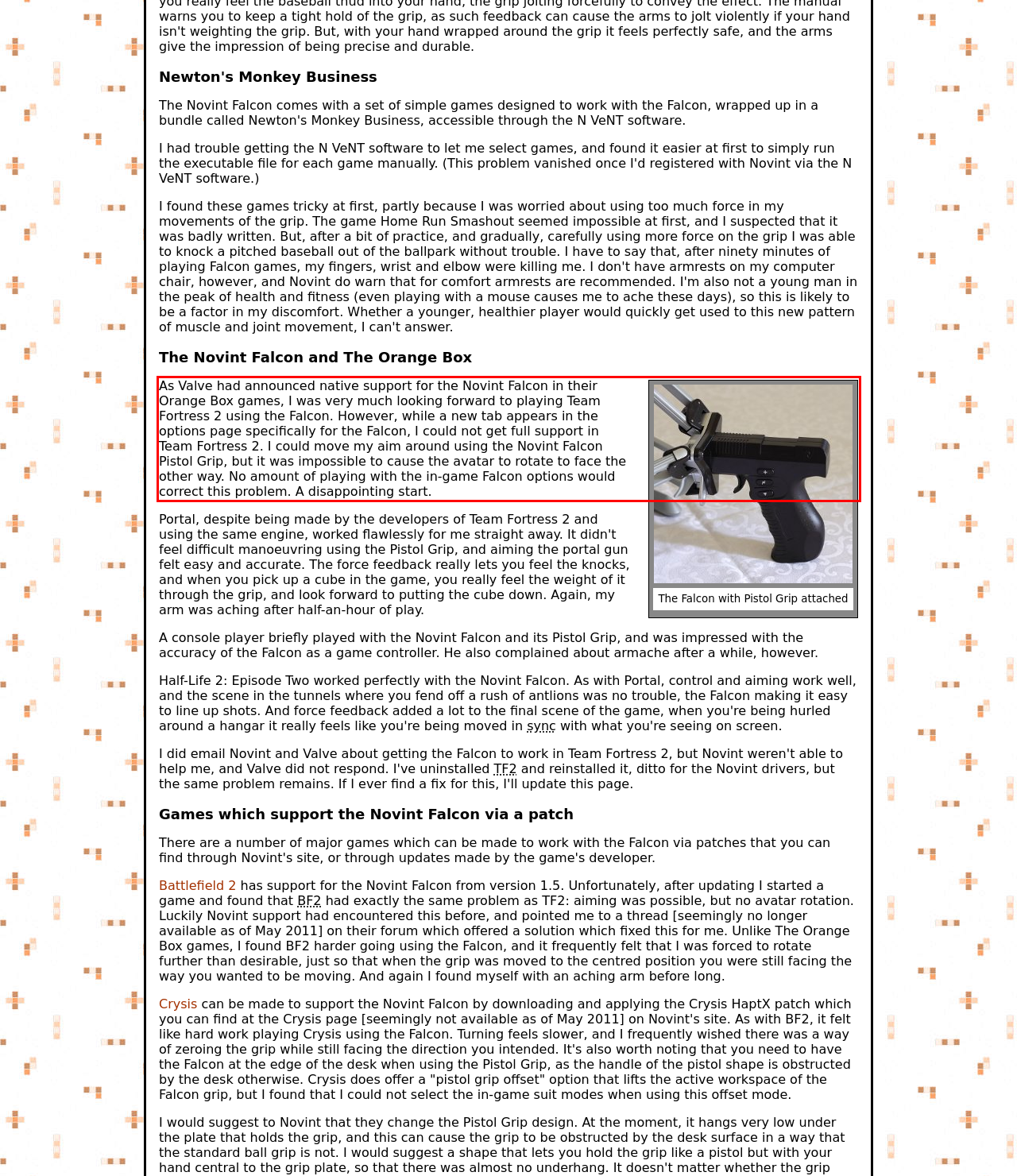Please look at the webpage screenshot and extract the text enclosed by the red bounding box.

As Valve had announced native support for the Novint Falcon in their Orange Box games, I was very much looking forward to playing Team Fortress 2 using the Falcon. However, while a new tab appears in the options page specifically for the Falcon, I could not get full support in Team Fortress 2. I could move my aim around using the Novint Falcon Pistol Grip, but it was impossible to cause the avatar to rotate to face the other way. No amount of playing with the in-game Falcon options would correct this problem. A disappointing start.